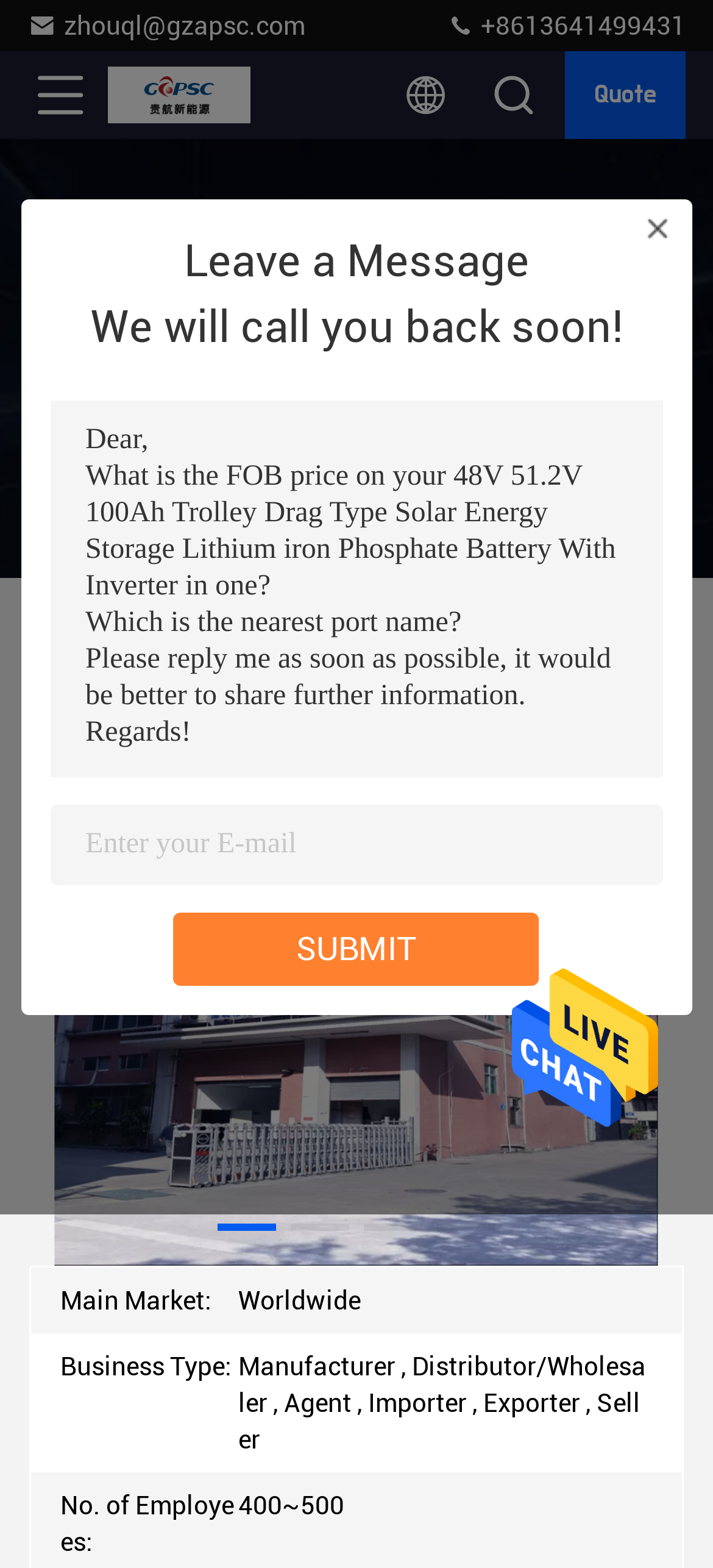Find and generate the main title of the webpage.

Shenzhen Guihang Electronic Co., Ltd.